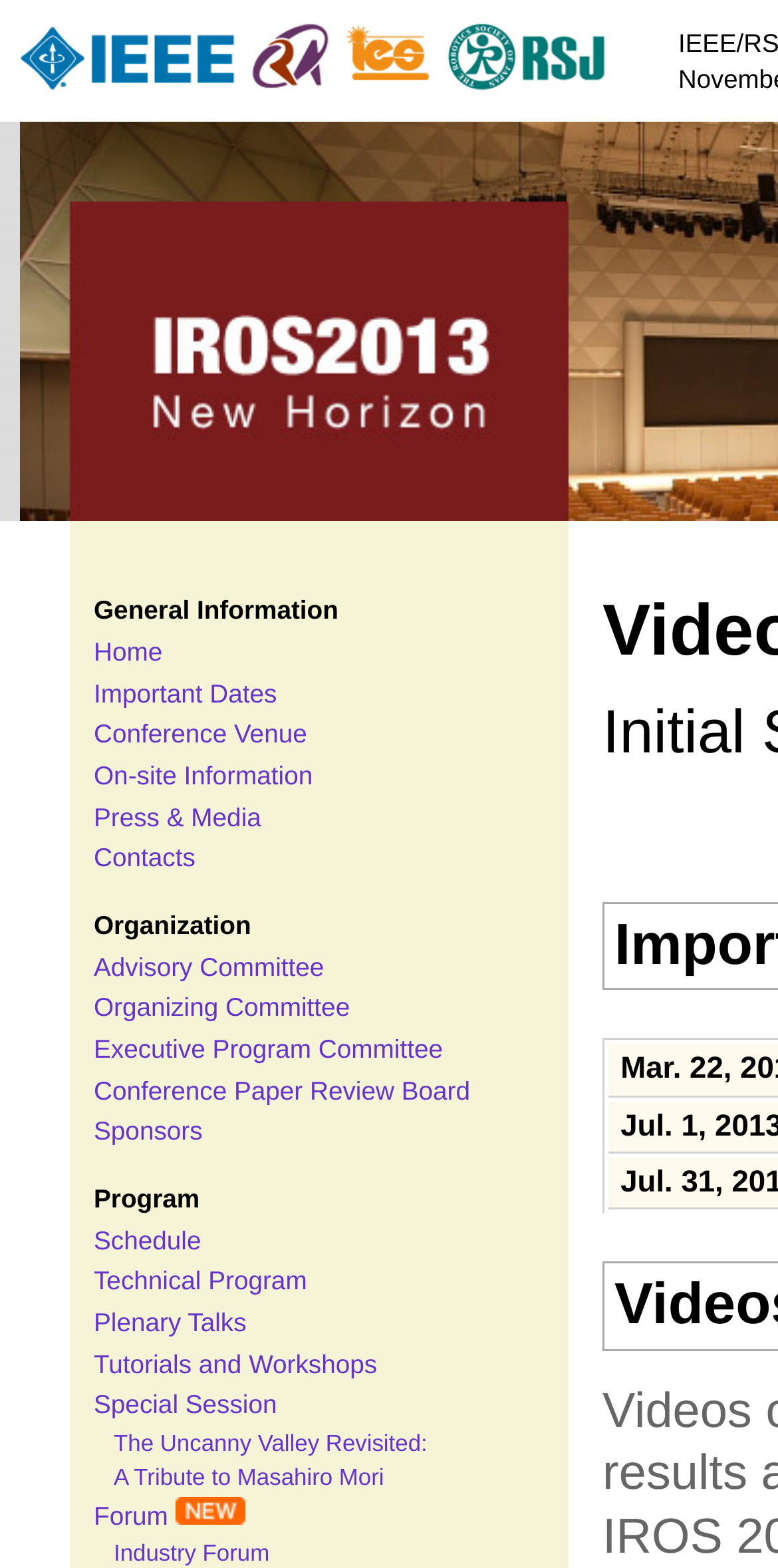How many links are there in the middle section of the webpage?
Answer the question with just one word or phrase using the image.

15